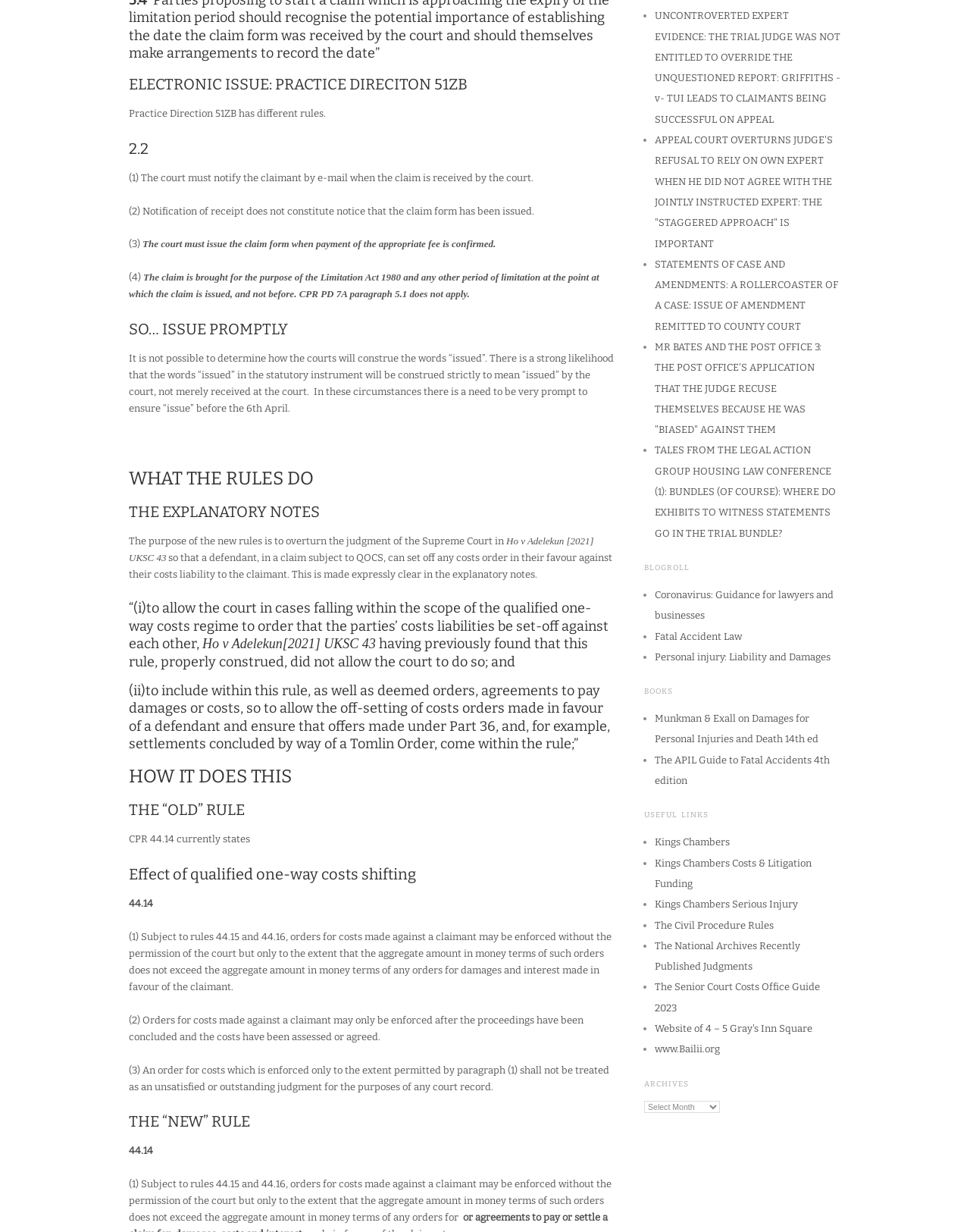Identify the bounding box coordinates of the clickable region required to complete the instruction: "Click on 'UNCONTROVERTED EXPERT EVIDENCE: THE TRIAL JUDGE WAS NOT ENTITLED TO OVERRIDE THE UNQUESTIONED REPORT: GRIFFITHS -v- TUI LEADS TO CLAIMANTS BEING SUCCESSFUL ON APPEAL'". The coordinates should be given as four float numbers within the range of 0 and 1, i.e., [left, top, right, bottom].

[0.675, 0.008, 0.866, 0.101]